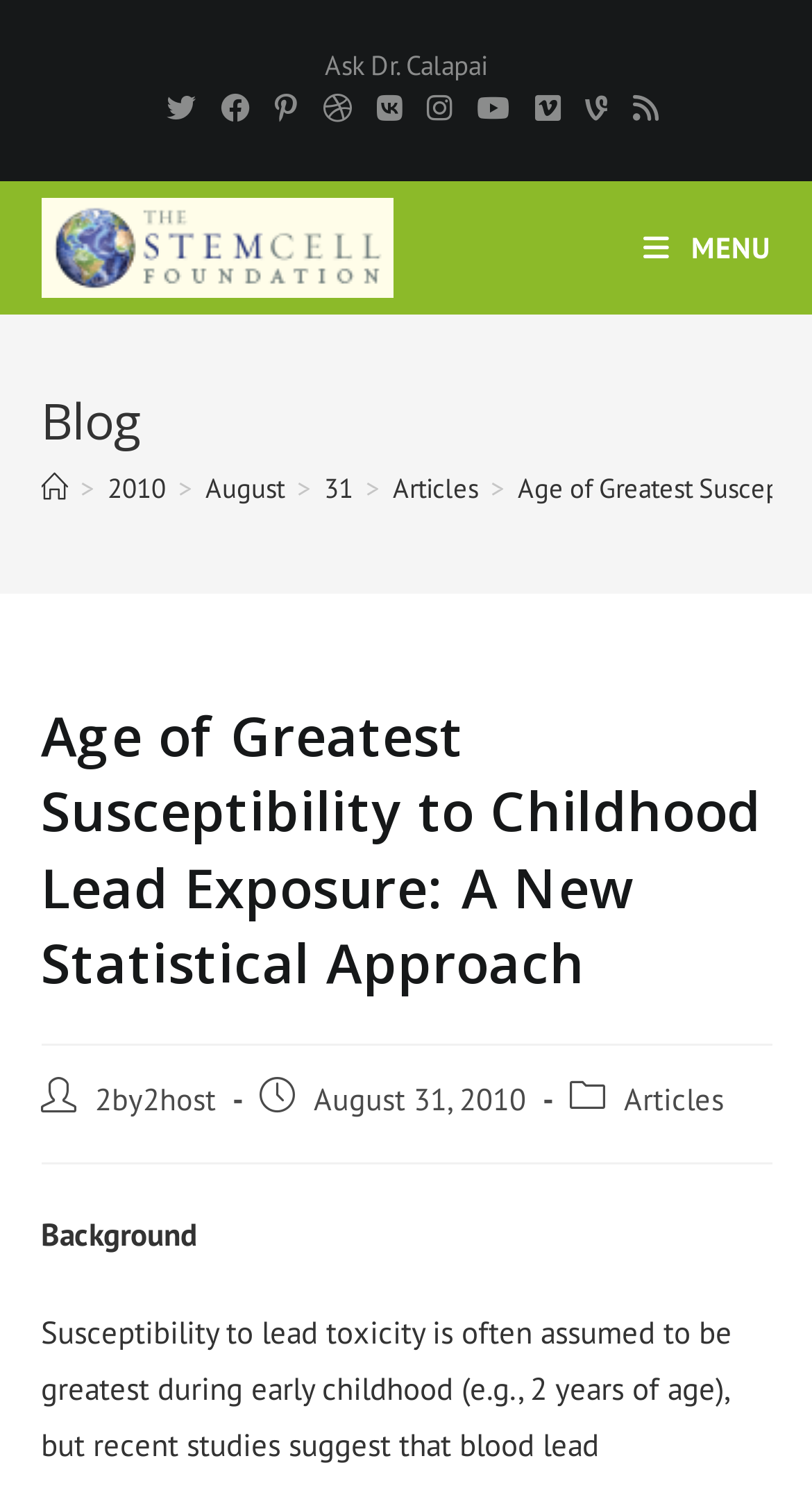Identify the bounding box coordinates of the element that should be clicked to fulfill this task: "Click Ask Dr. Calapai". The coordinates should be provided as four float numbers between 0 and 1, i.e., [left, top, right, bottom].

[0.4, 0.032, 0.6, 0.056]